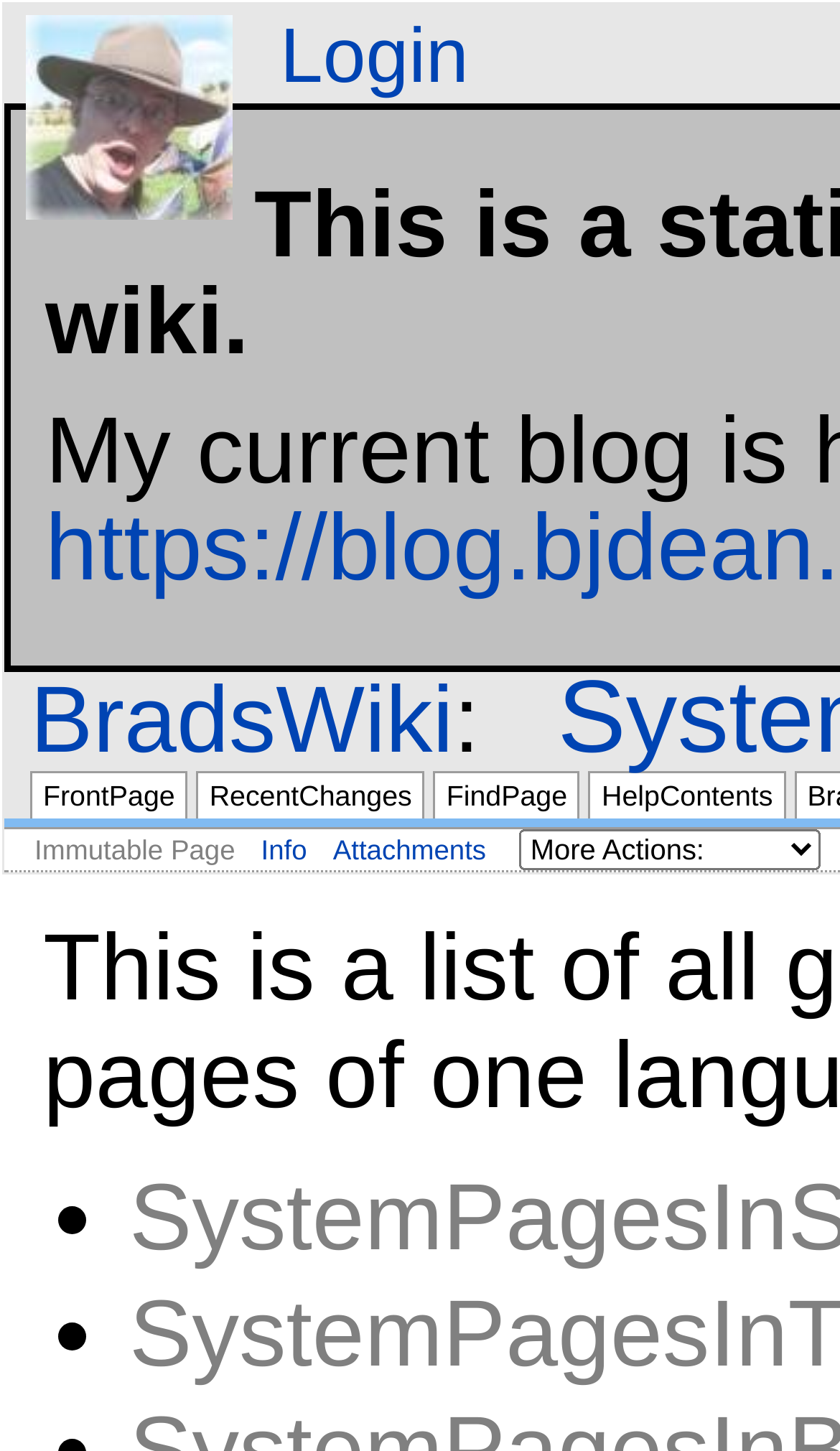What is the function of the combobox?
Deliver a detailed and extensive answer to the question.

The combobox element has a popup menu, suggesting that it allows users to select options from a dropdown list. The expanded property is set to False, indicating that the menu is not currently expanded.